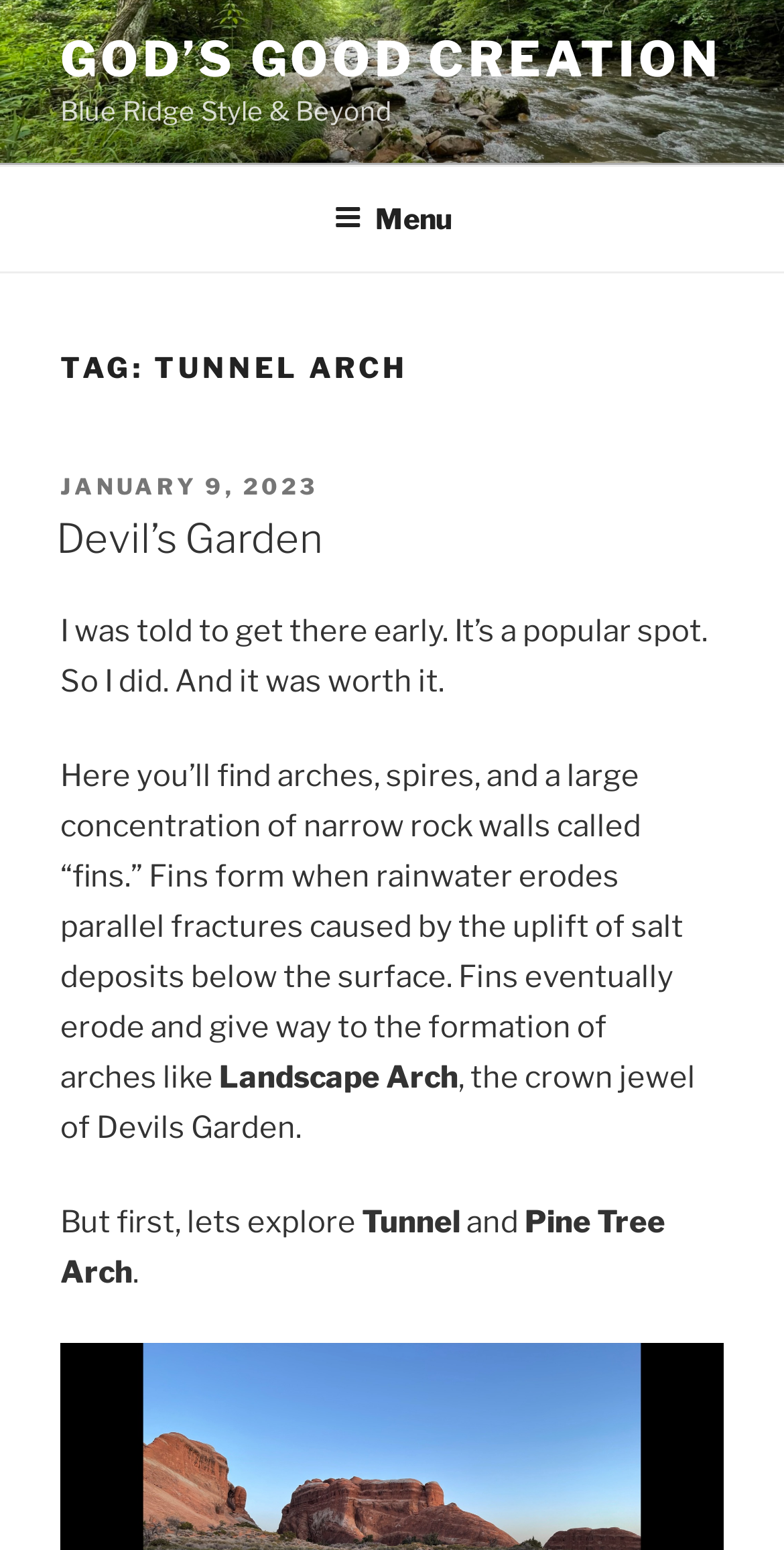Based on the element description: "Menu", identify the UI element and provide its bounding box coordinates. Use four float numbers between 0 and 1, [left, top, right, bottom].

[0.388, 0.108, 0.612, 0.172]